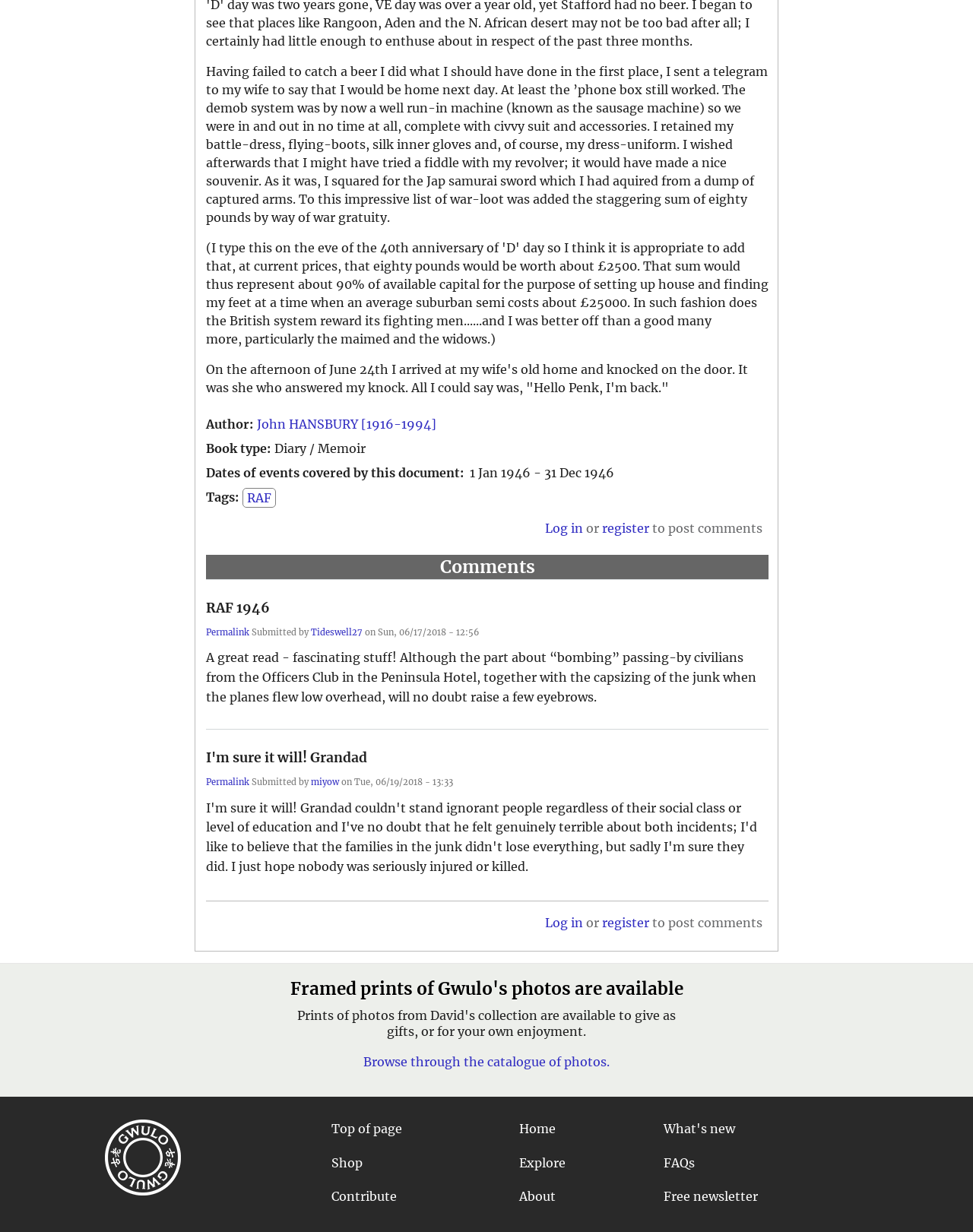Locate the bounding box coordinates of the clickable region to complete the following instruction: "Click on the 'Log in' link."

[0.56, 0.422, 0.599, 0.435]